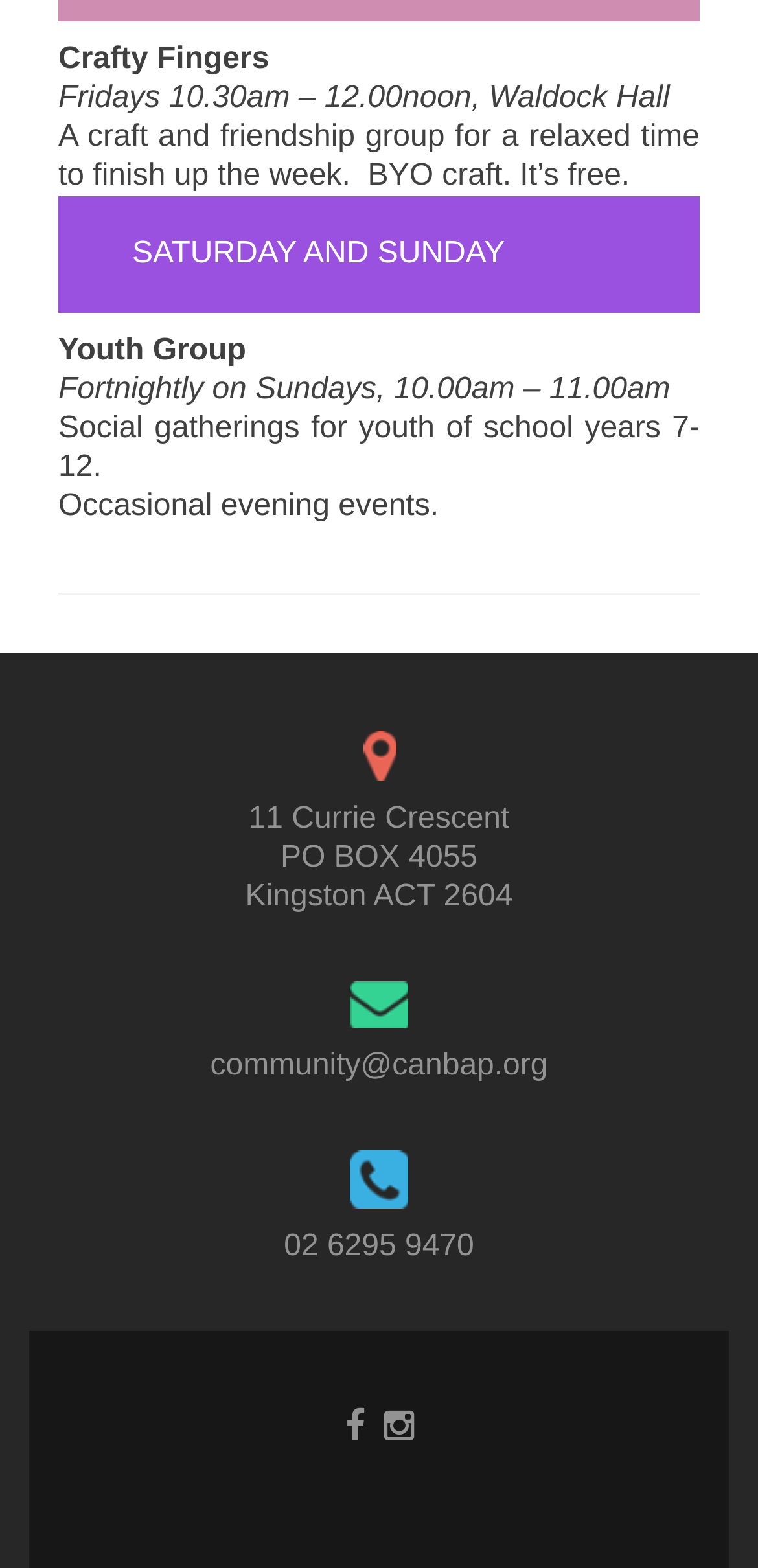What is the address of the organization?
Using the screenshot, give a one-word or short phrase answer.

11 Currie Crescent, PO BOX 4055, Kingston ACT 2604